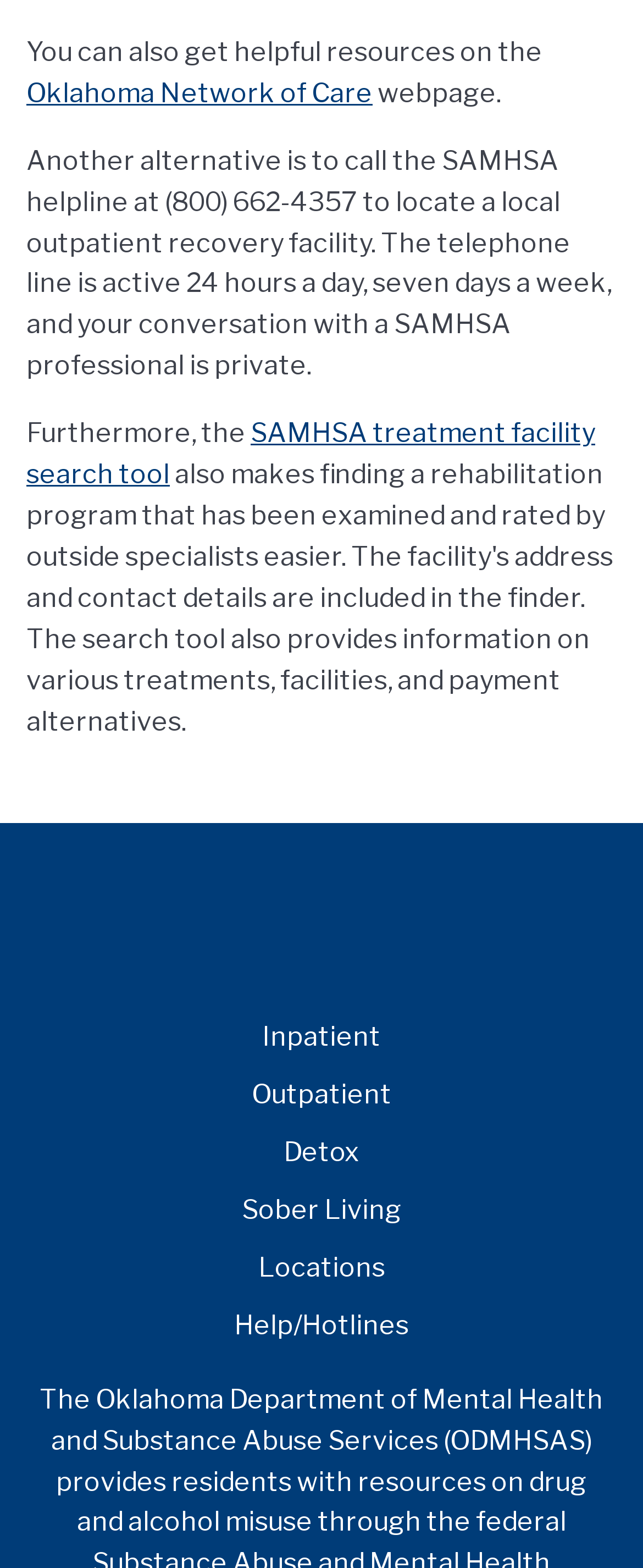What is the purpose of the SAMHSA helpline?
Refer to the image and provide a one-word or short phrase answer.

To locate a local outpatient recovery facility